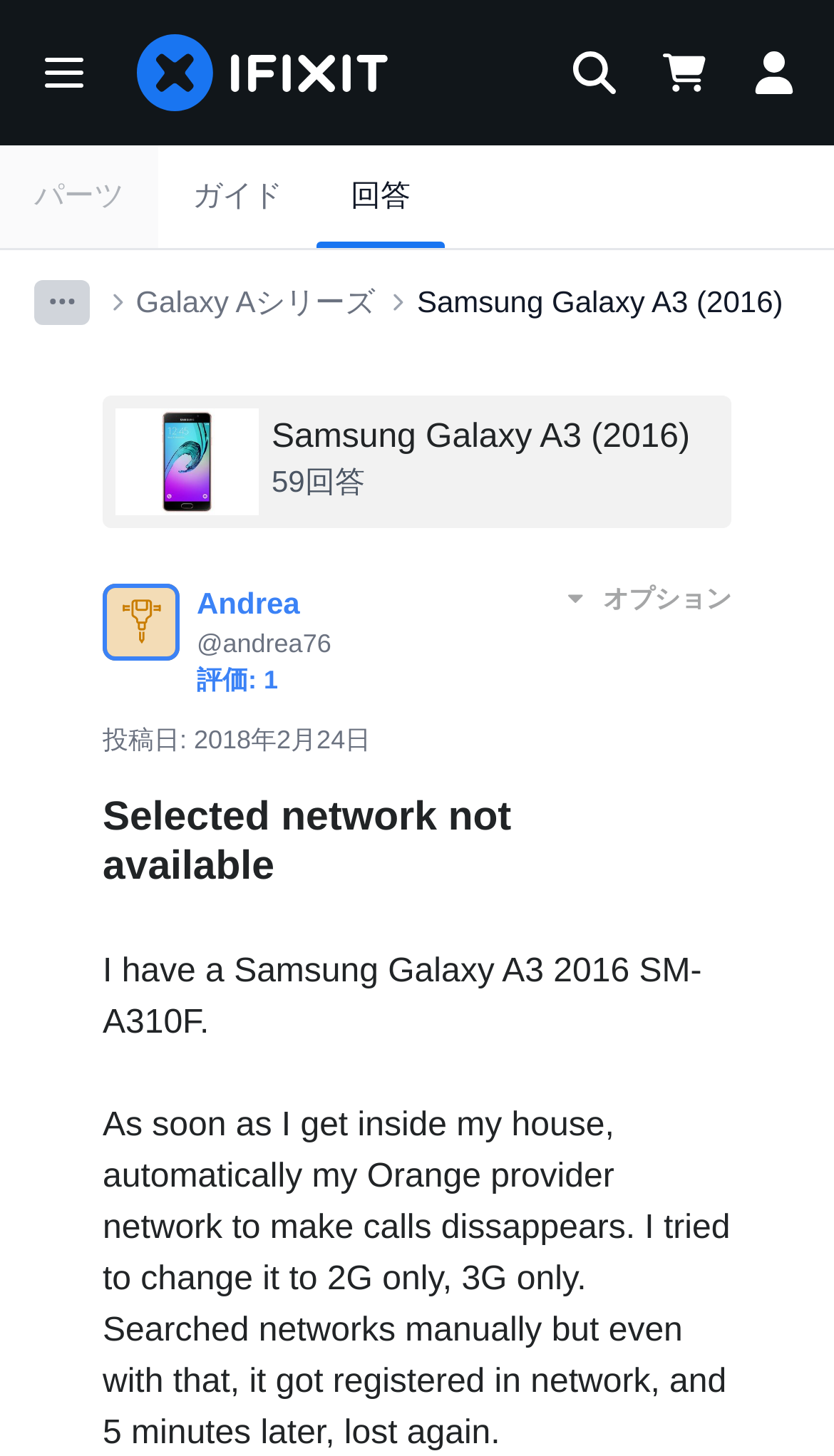What is the model of the Samsung phone?
Refer to the image and answer the question using a single word or phrase.

Galaxy A3 2016